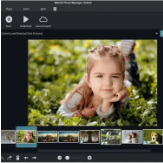Consider the image and give a detailed and elaborate answer to the question: 
What is the focus of MAGIX Photo Manager?

The overall aesthetic of the interface emphasizes a blend of functionality and visual appeal, reinforcing MAGIX Photo Manager's focus on powerful image management features, which includes managing and enhancing images.